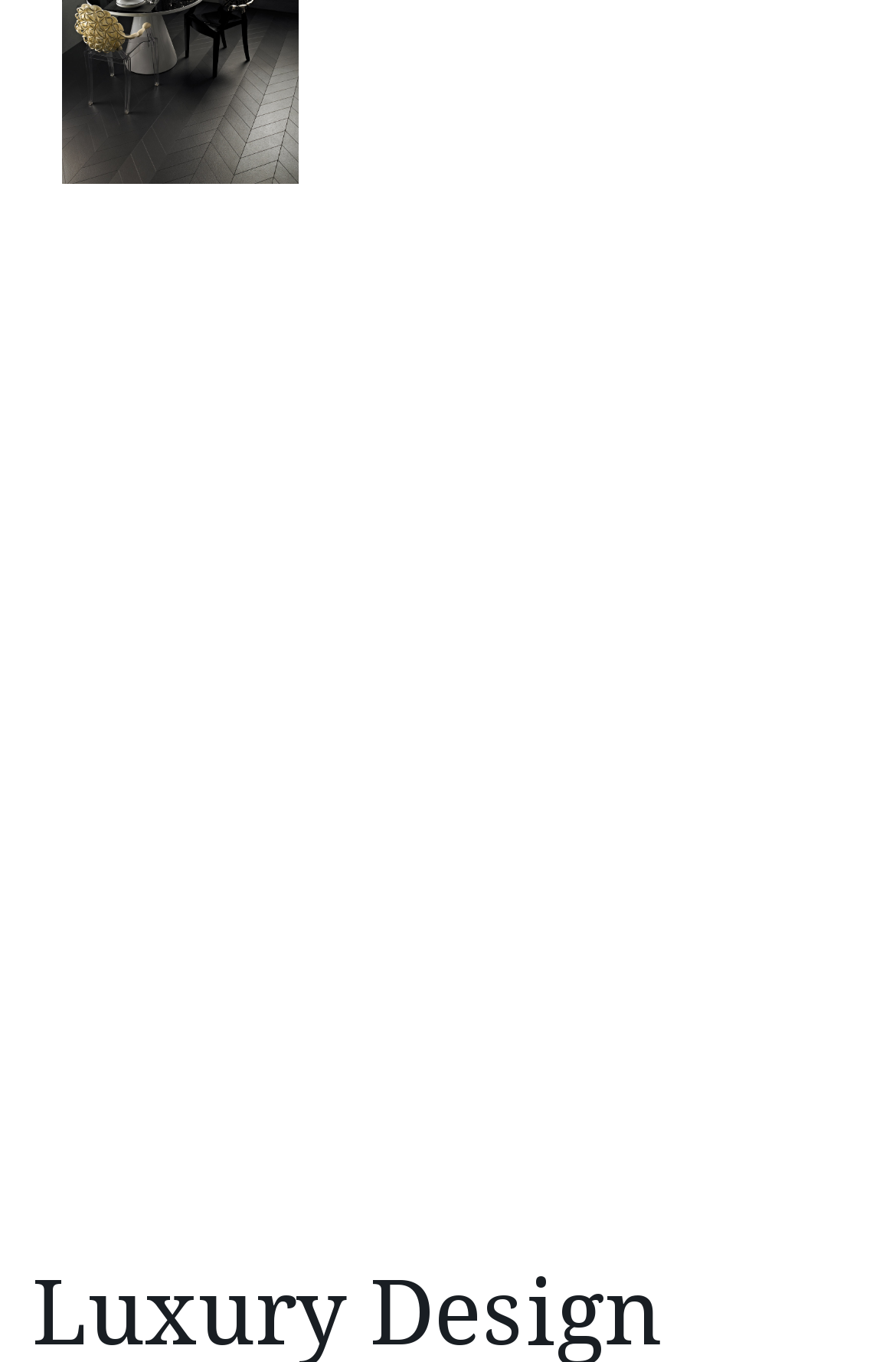Respond to the question below with a single word or phrase: How many images are on this webpage?

8